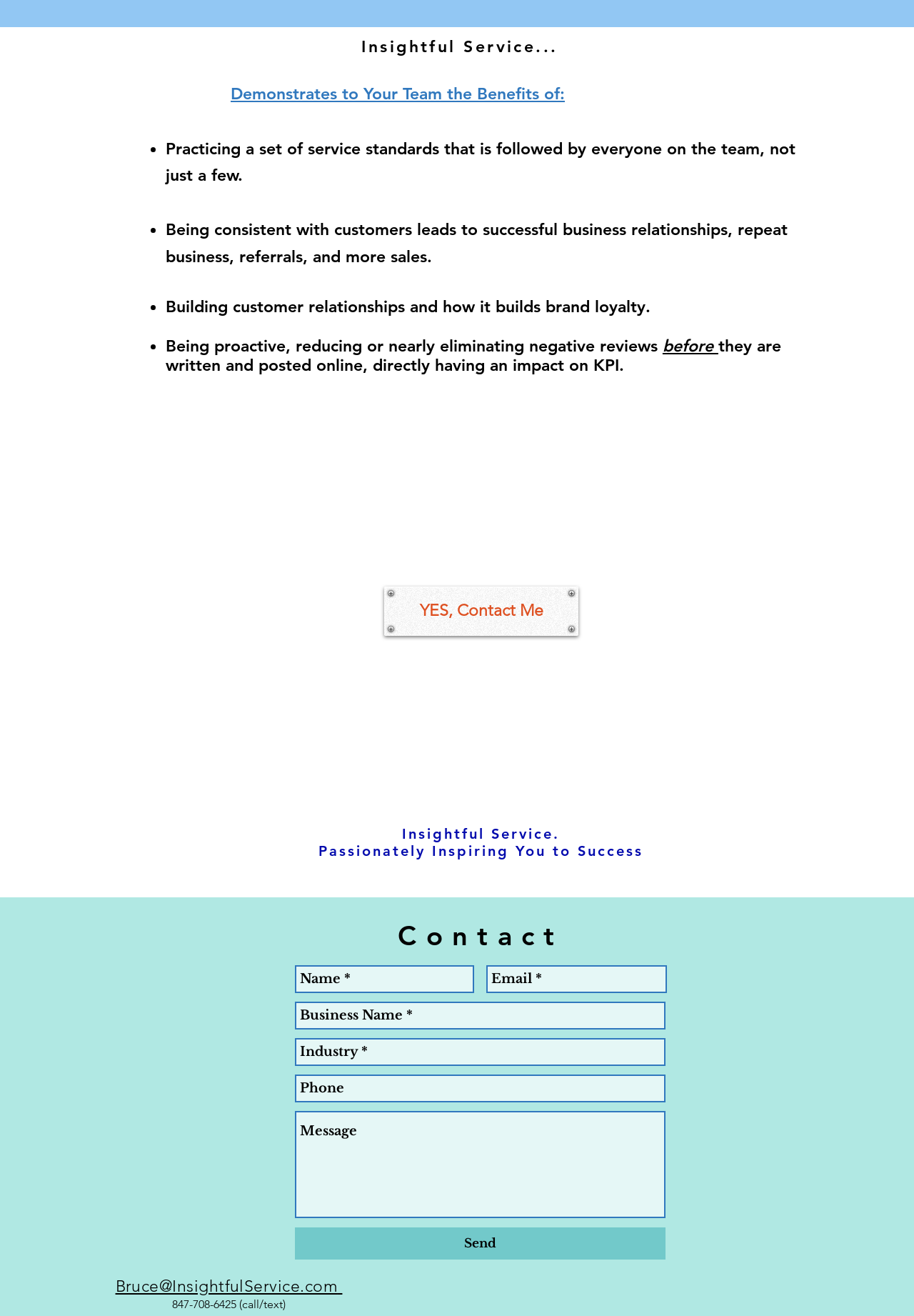What is the purpose of the 'YES, Contact Me' link?
Based on the image, give a concise answer in the form of a single word or short phrase.

To contact someone